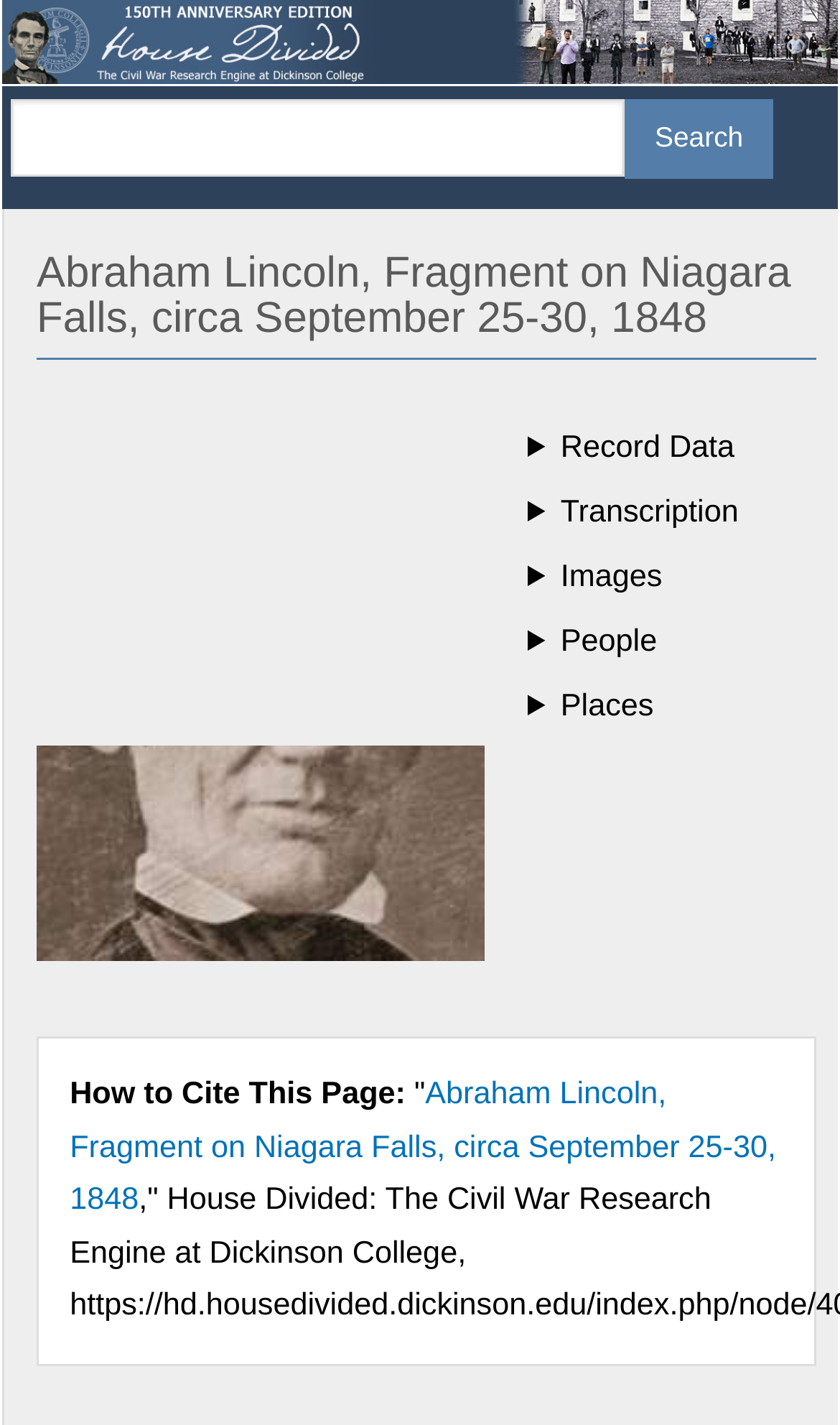Extract the main title from the webpage and generate its text.

Abraham Lincoln, Fragment on Niagara Falls, circa September 25-30, 1848